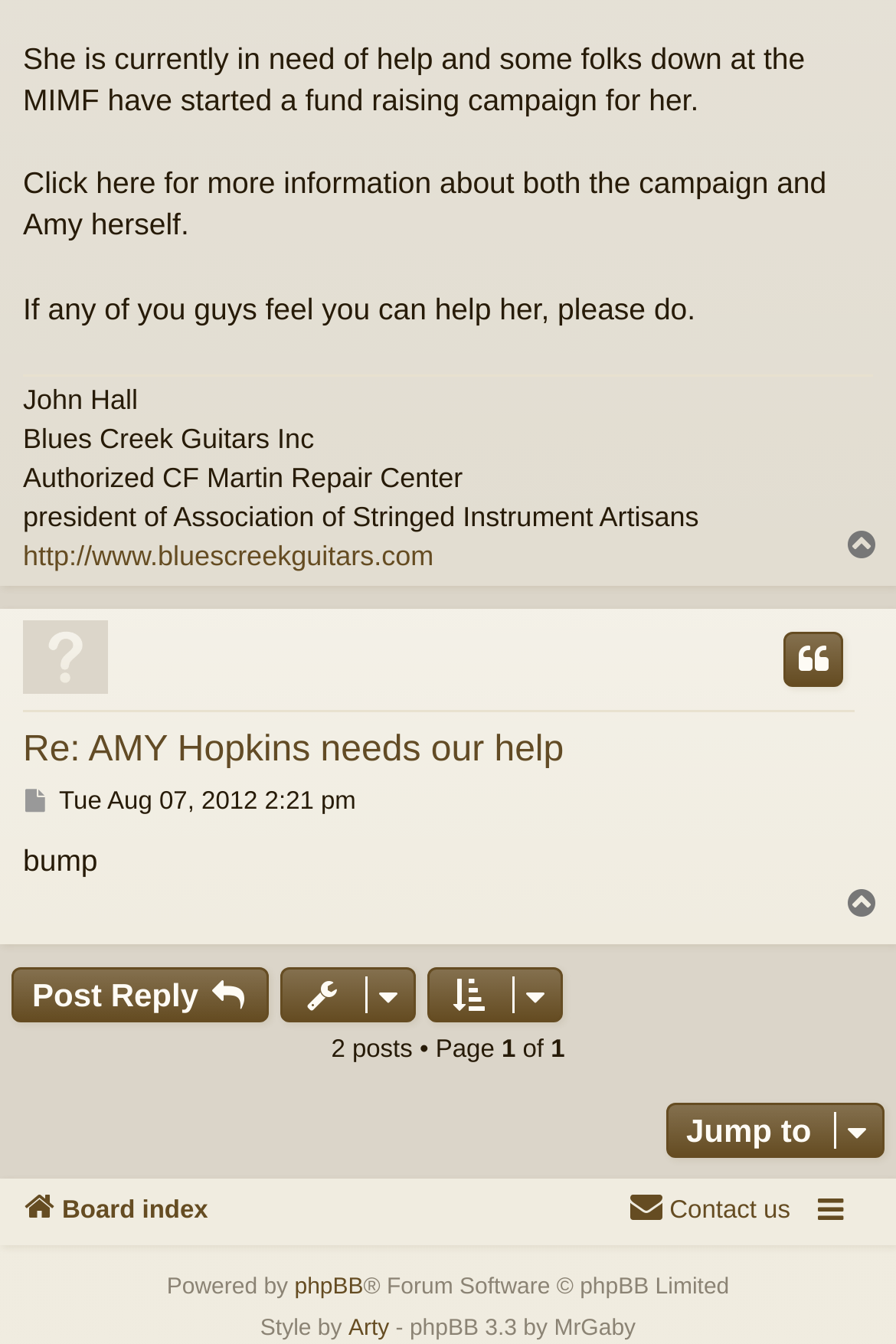Please provide a brief answer to the question using only one word or phrase: 
What is the name of the guitar company mentioned?

Blues Creek Guitars Inc